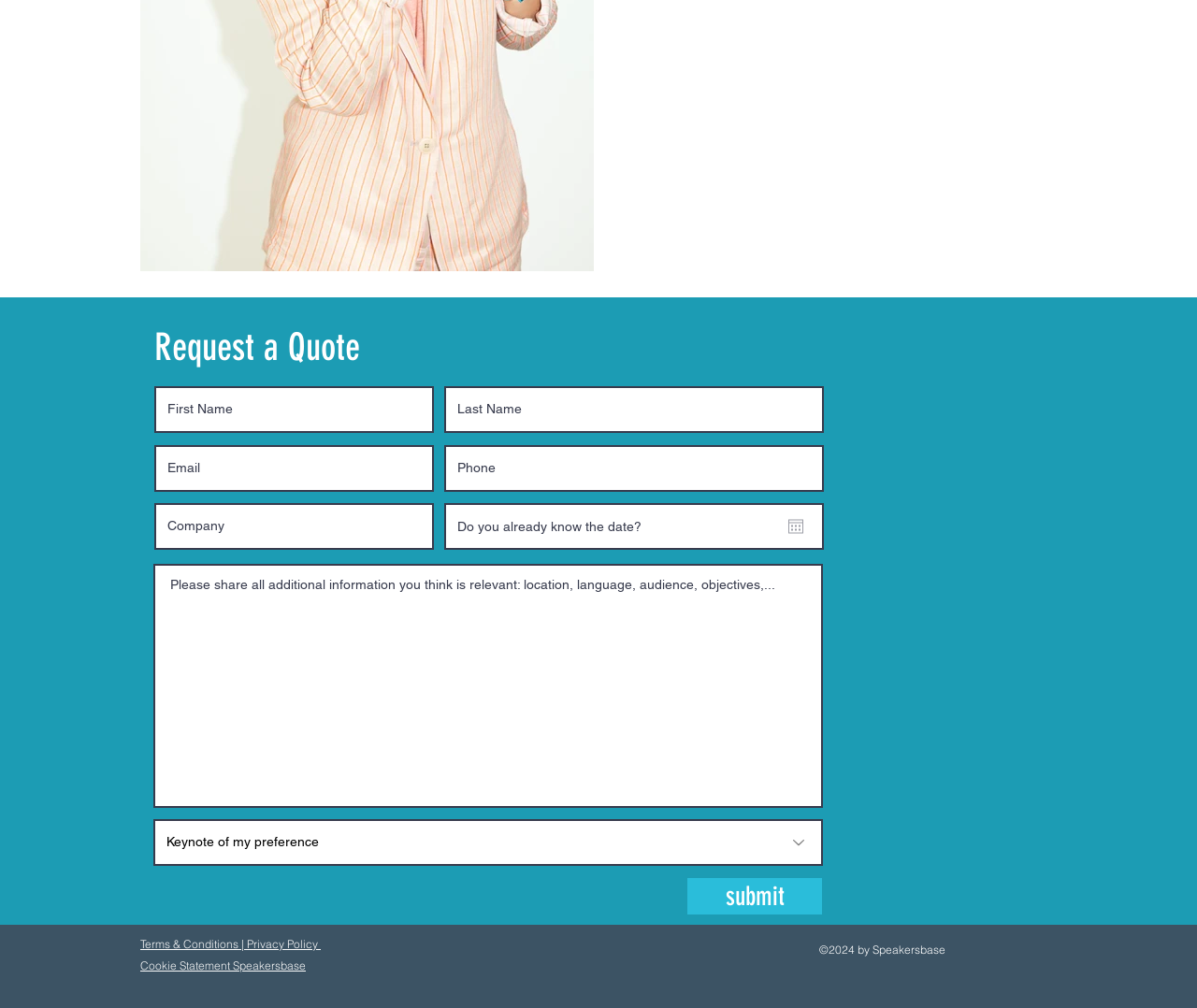Using the provided element description: "aria-label="Company" name="company" placeholder="Company"", determine the bounding box coordinates of the corresponding UI element in the screenshot.

[0.129, 0.499, 0.362, 0.545]